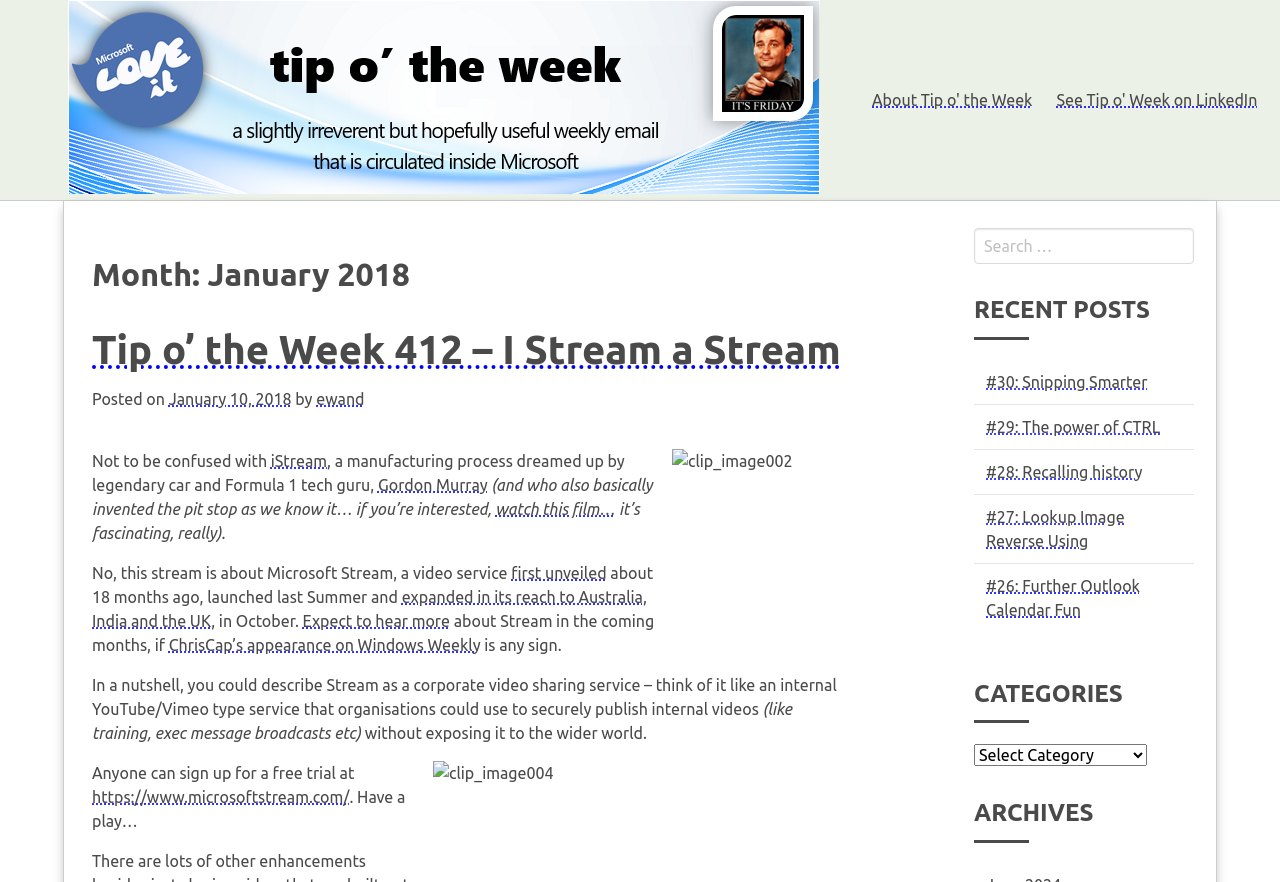Please give a succinct answer to the question in one word or phrase:
What is the author of the blog post?

Ewan Dalton